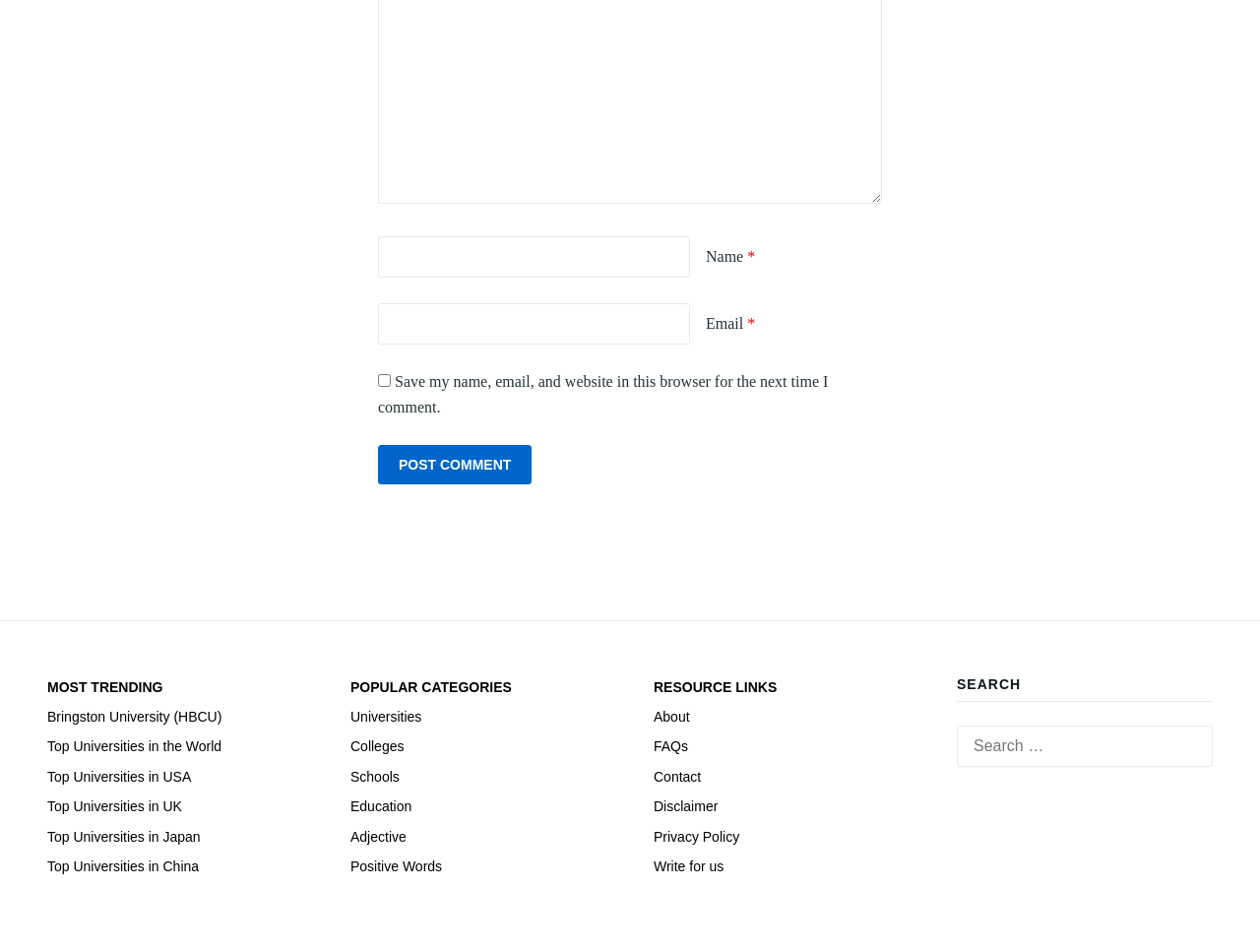Show the bounding box coordinates for the element that needs to be clicked to execute the following instruction: "Click the Post Comment button". Provide the coordinates in the form of four float numbers between 0 and 1, i.e., [left, top, right, bottom].

[0.3, 0.467, 0.422, 0.509]